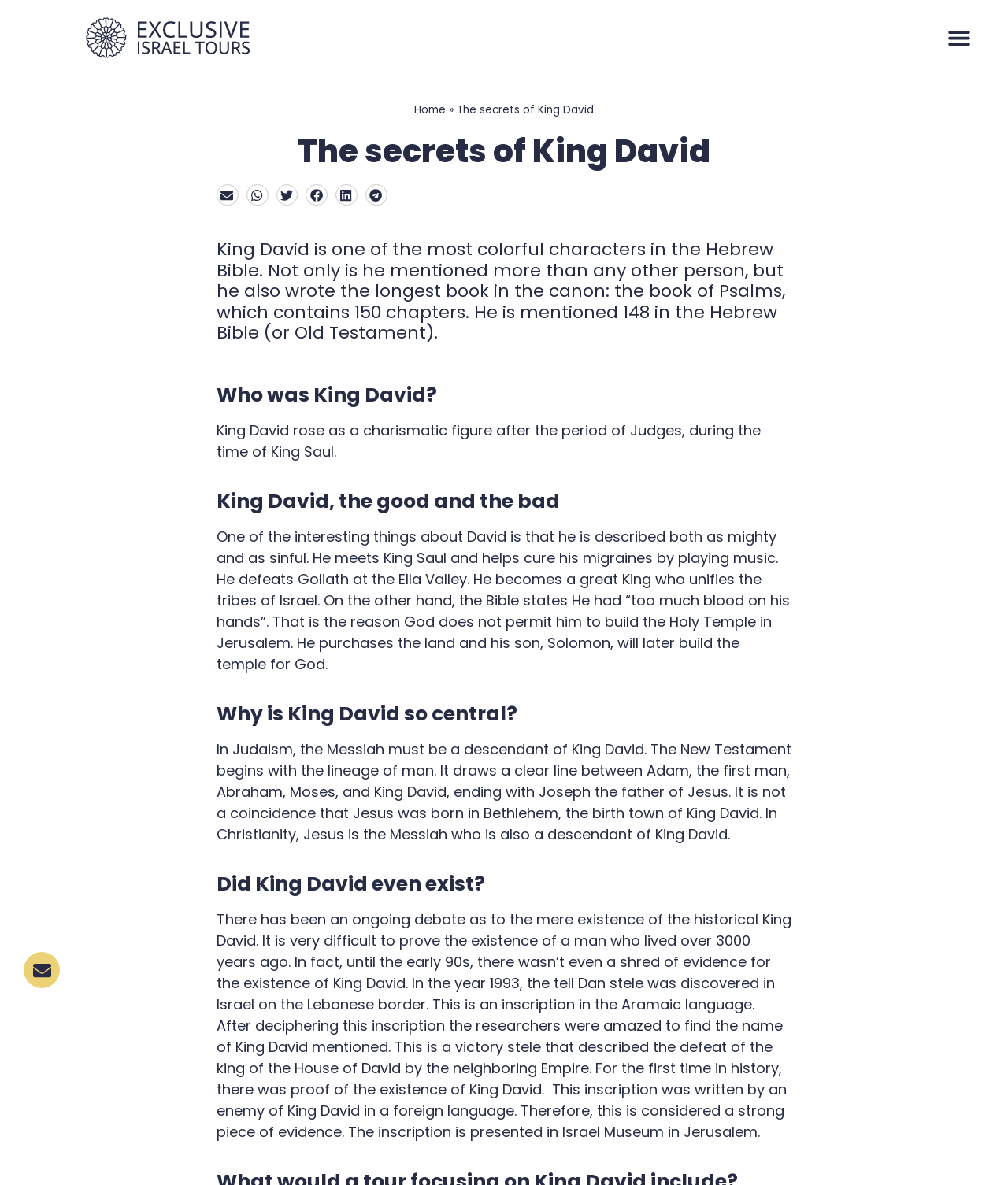Please reply to the following question using a single word or phrase: 
Where was Jesus born?

Bethlehem